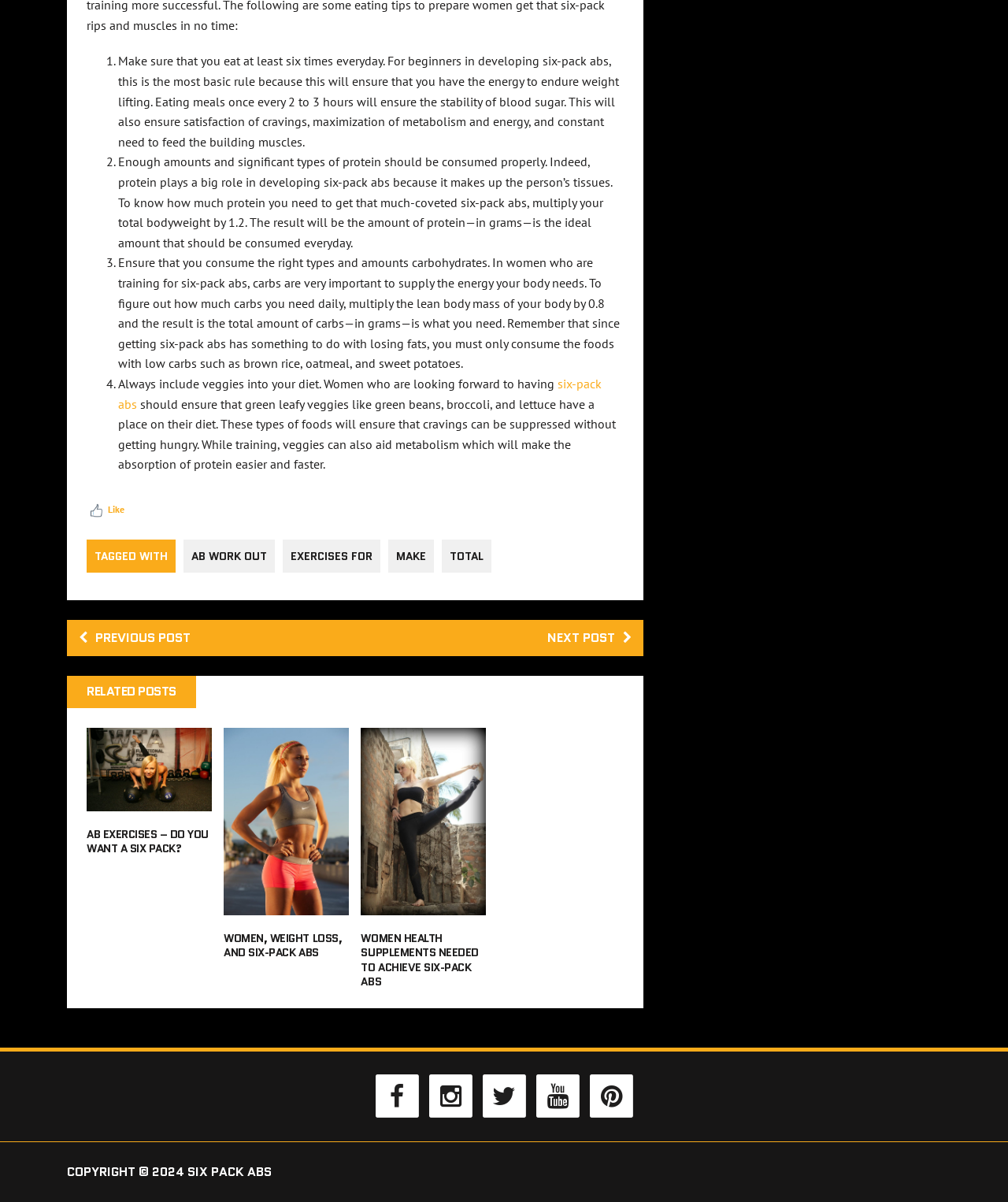Identify the bounding box coordinates for the element you need to click to achieve the following task: "Follow the link to 'Women, Weight Loss, And Six-Pack Abs'". Provide the bounding box coordinates as four float numbers between 0 and 1, in the form [left, top, right, bottom].

[0.222, 0.746, 0.346, 0.759]